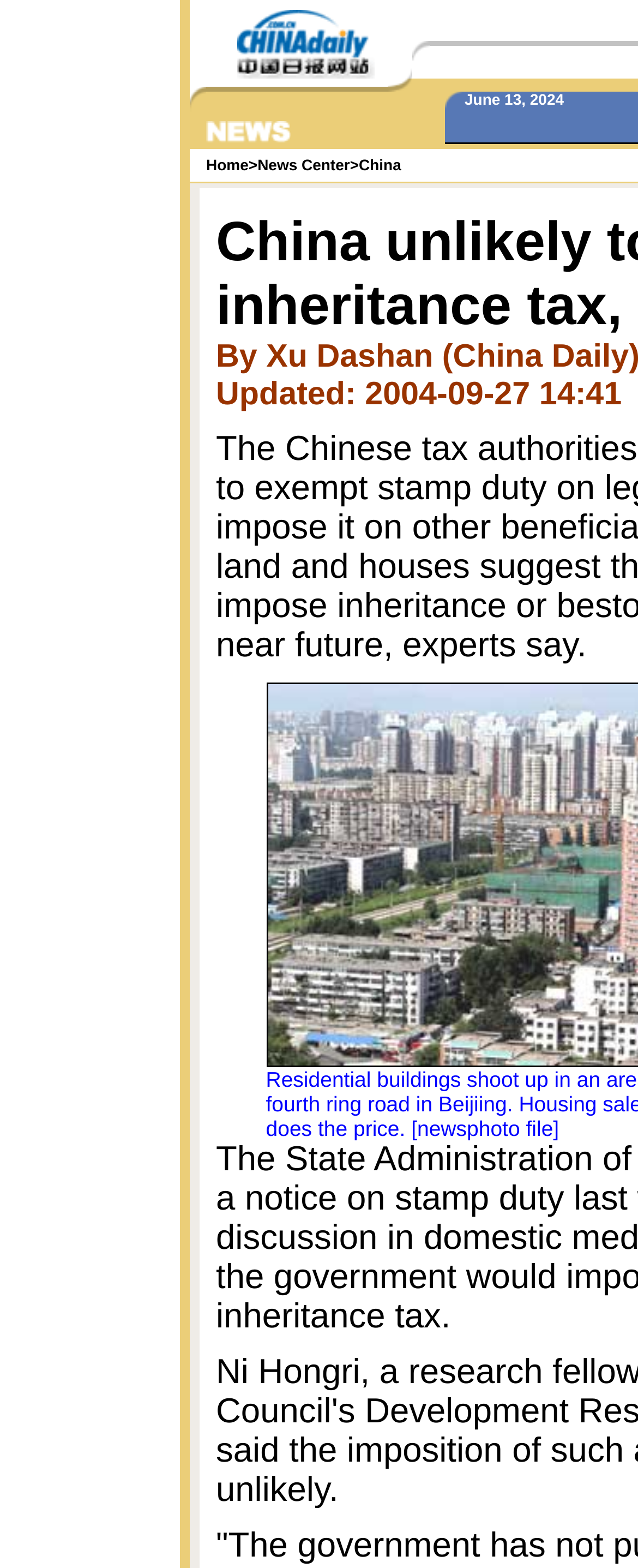Please provide a short answer using a single word or phrase for the question:
How many columns are present in the table-like structure?

6